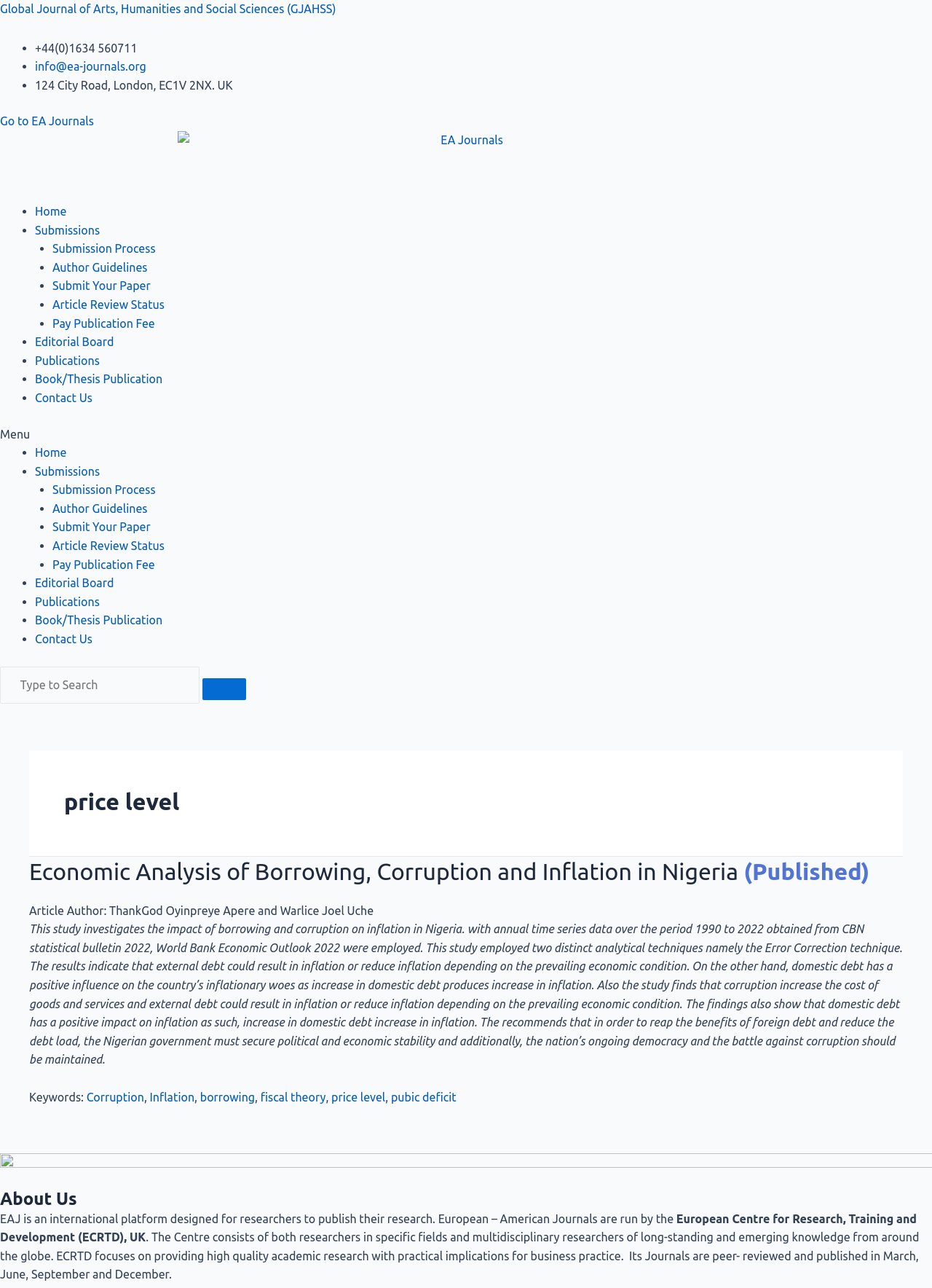Pinpoint the bounding box coordinates of the clickable area needed to execute the instruction: "Contact Us". The coordinates should be specified as four float numbers between 0 and 1, i.e., [left, top, right, bottom].

[0.038, 0.304, 0.099, 0.314]